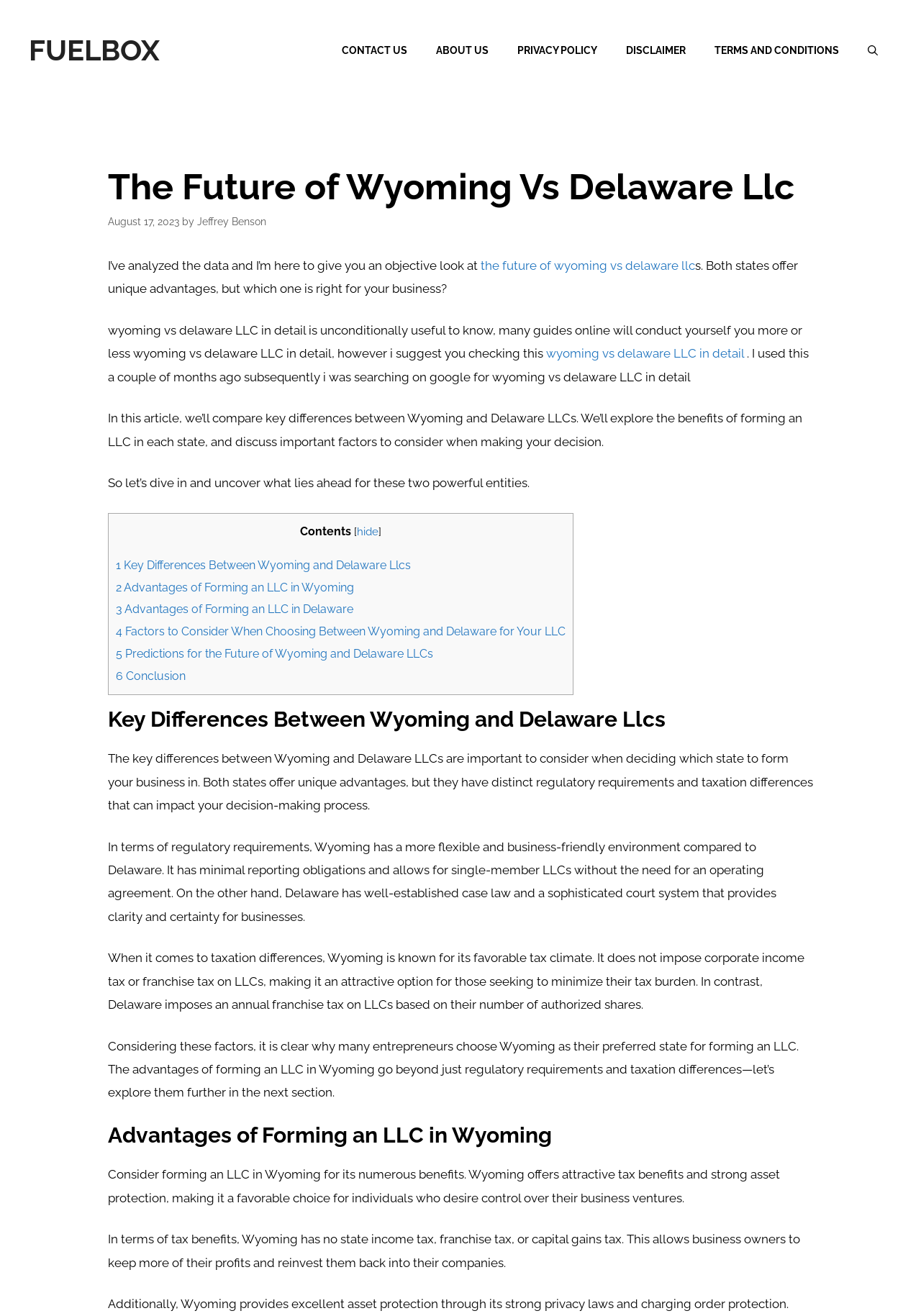What is the main heading of this webpage? Please extract and provide it.

The Future of Wyoming Vs Delaware Llc